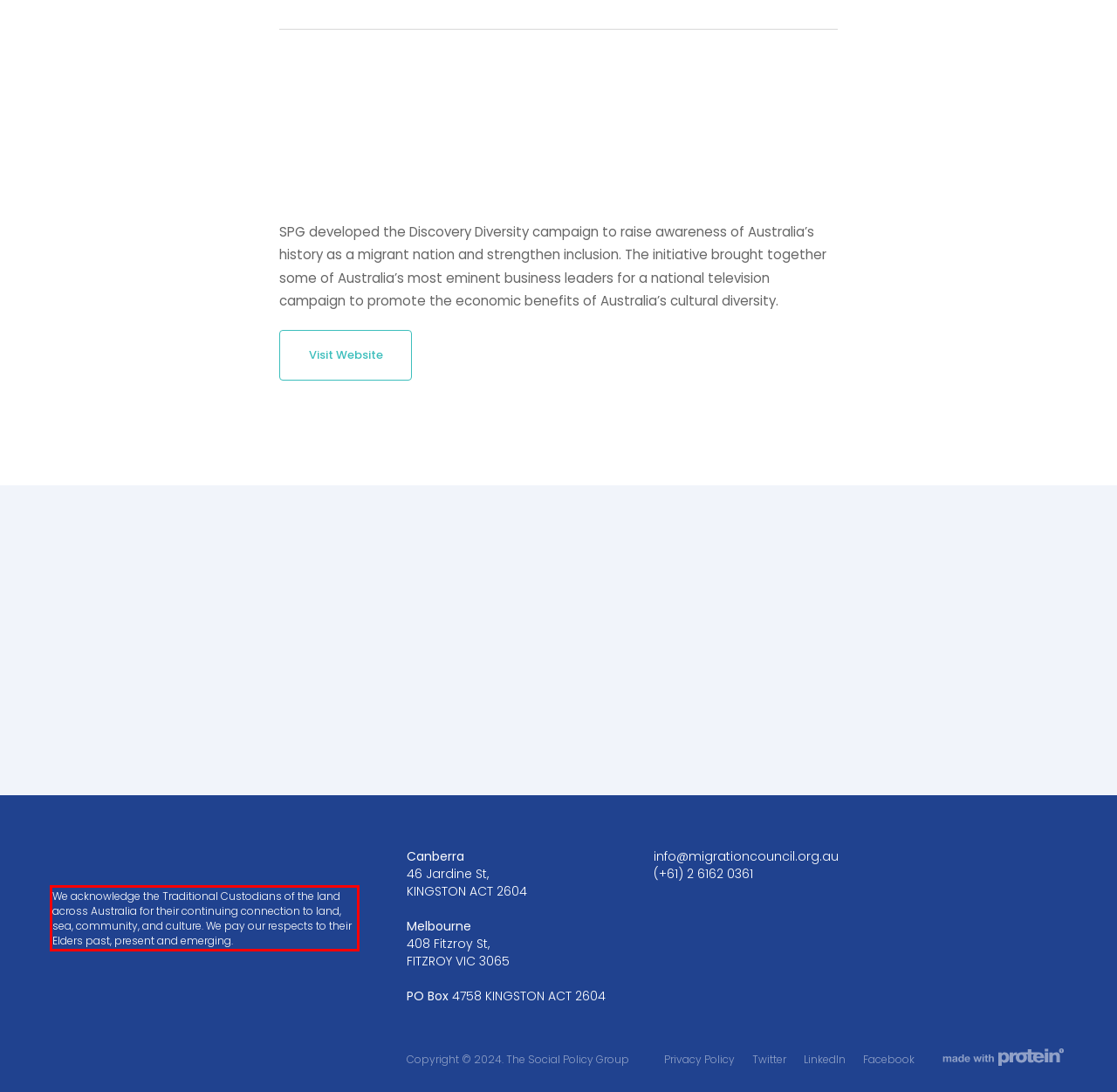Observe the screenshot of the webpage that includes a red rectangle bounding box. Conduct OCR on the content inside this red bounding box and generate the text.

We acknowledge the Traditional Custodians of the land across Australia for their continuing connection to land, sea, community, and culture. We pay our respects to their Elders past, present and emerging.